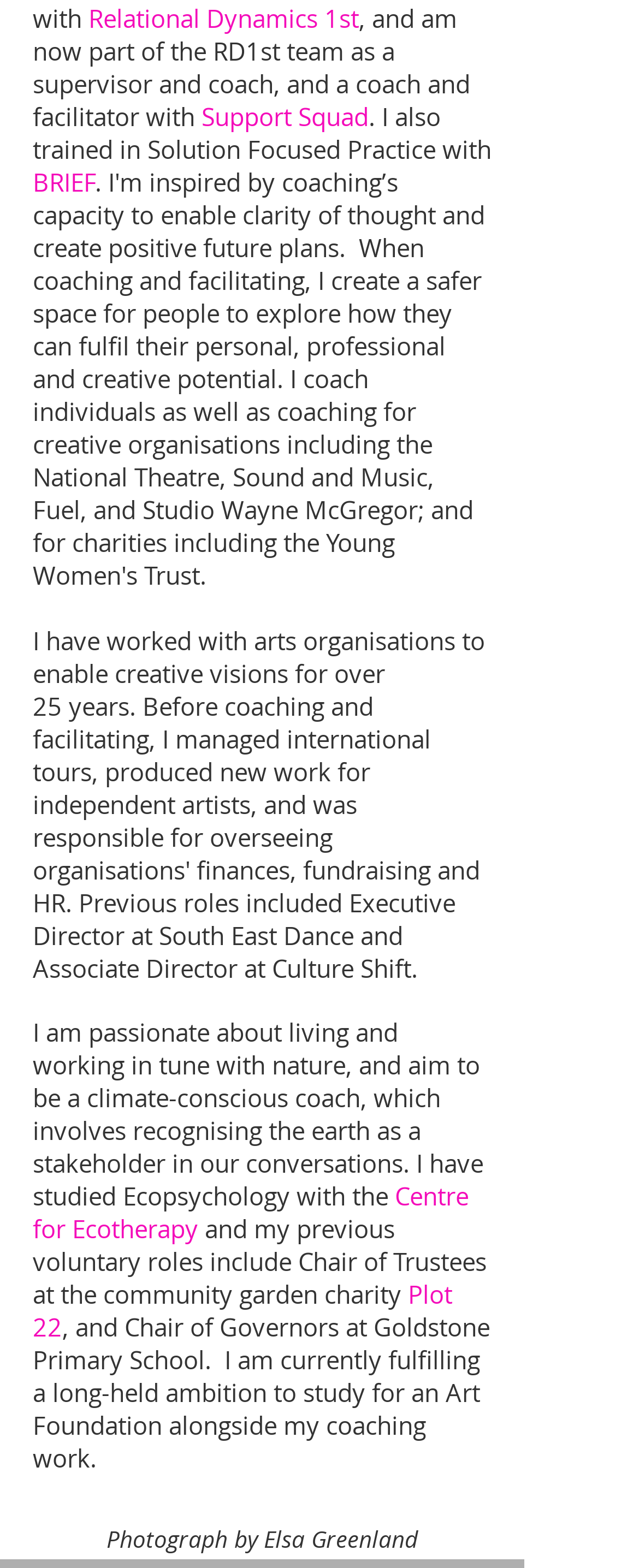Please locate the UI element described by "Centre for Ecotherapy" and provide its bounding box coordinates.

[0.051, 0.752, 0.733, 0.794]